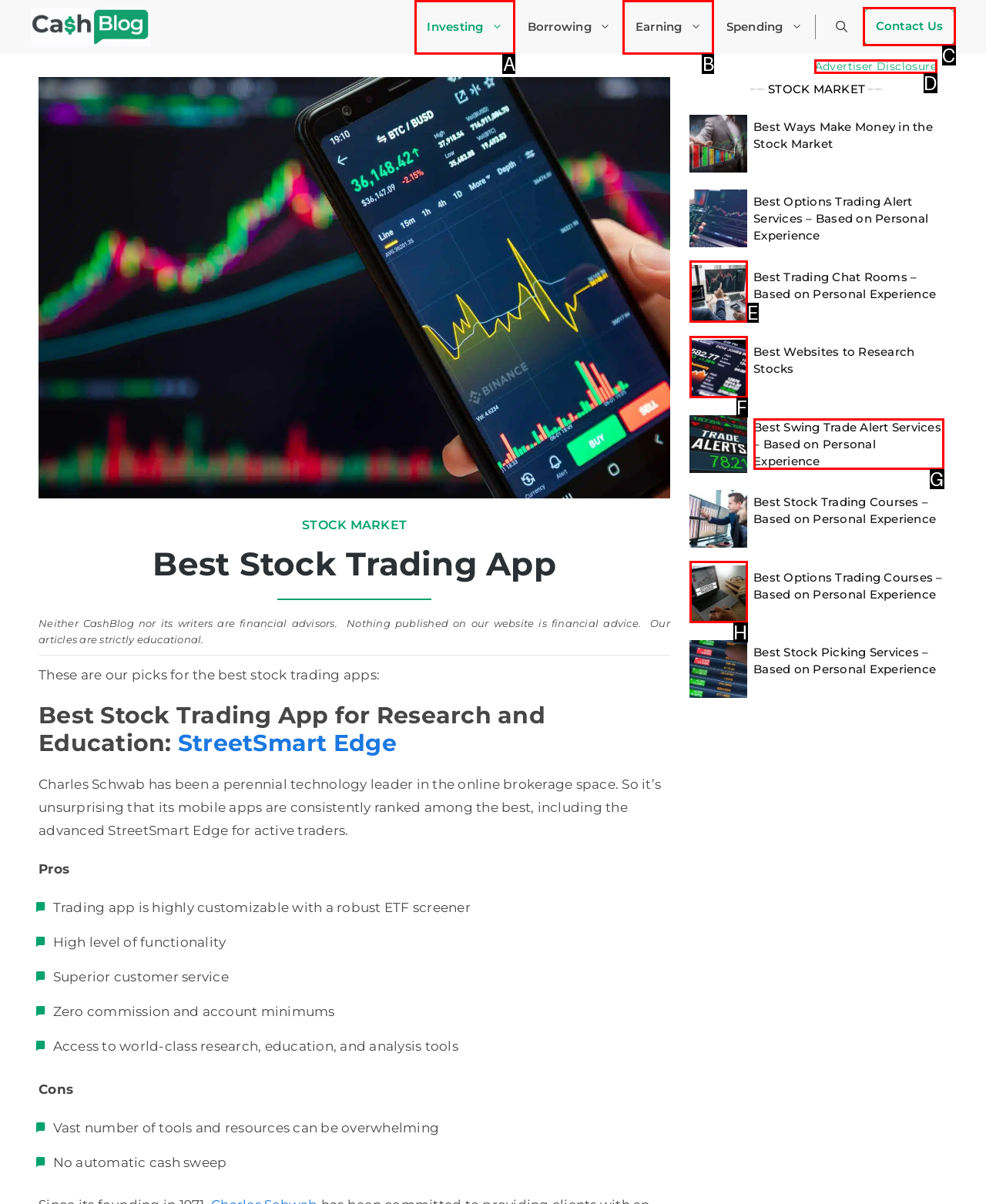Based on the choices marked in the screenshot, which letter represents the correct UI element to perform the task: Open the 'Contact Us' page?

C